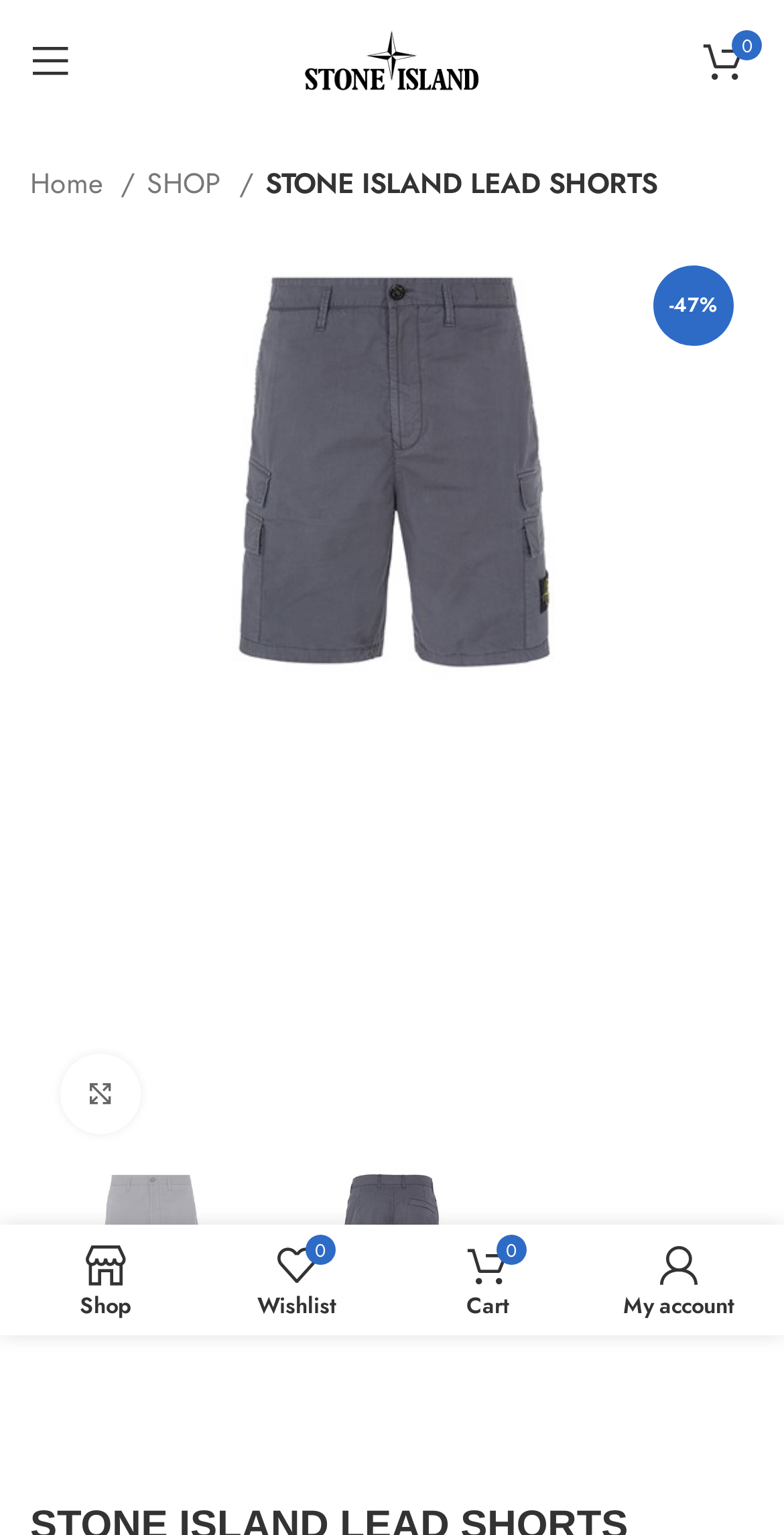What is the name of the product?
Please use the image to provide an in-depth answer to the question.

The name of the product can be found in the breadcrumb navigation section, where it is written as 'STONE ISLAND LEAD SHORTS'. This is also the title of the webpage.